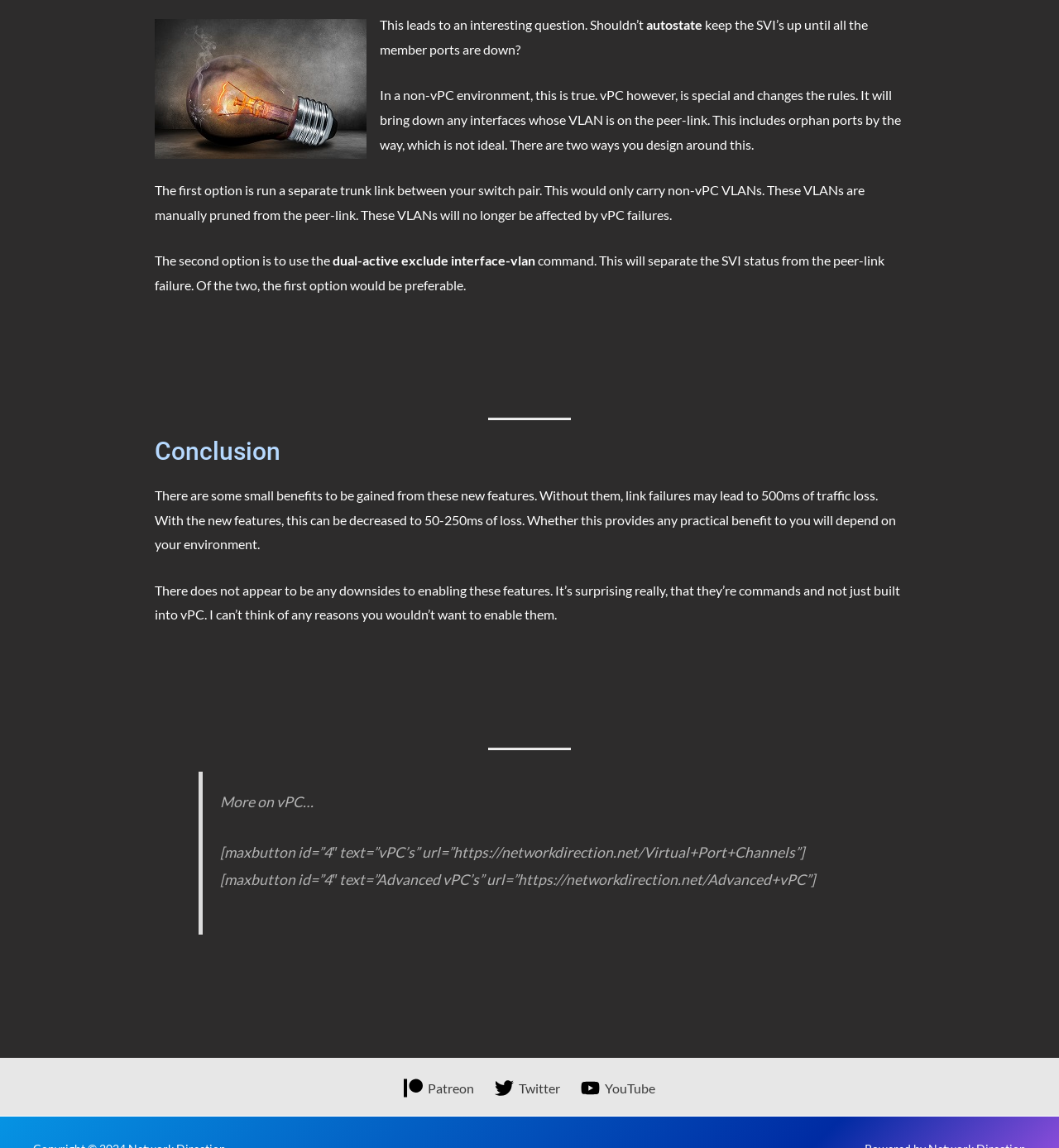Please answer the following question using a single word or phrase: 
What is the benefit of enabling the new features in vPC?

Reduced traffic loss